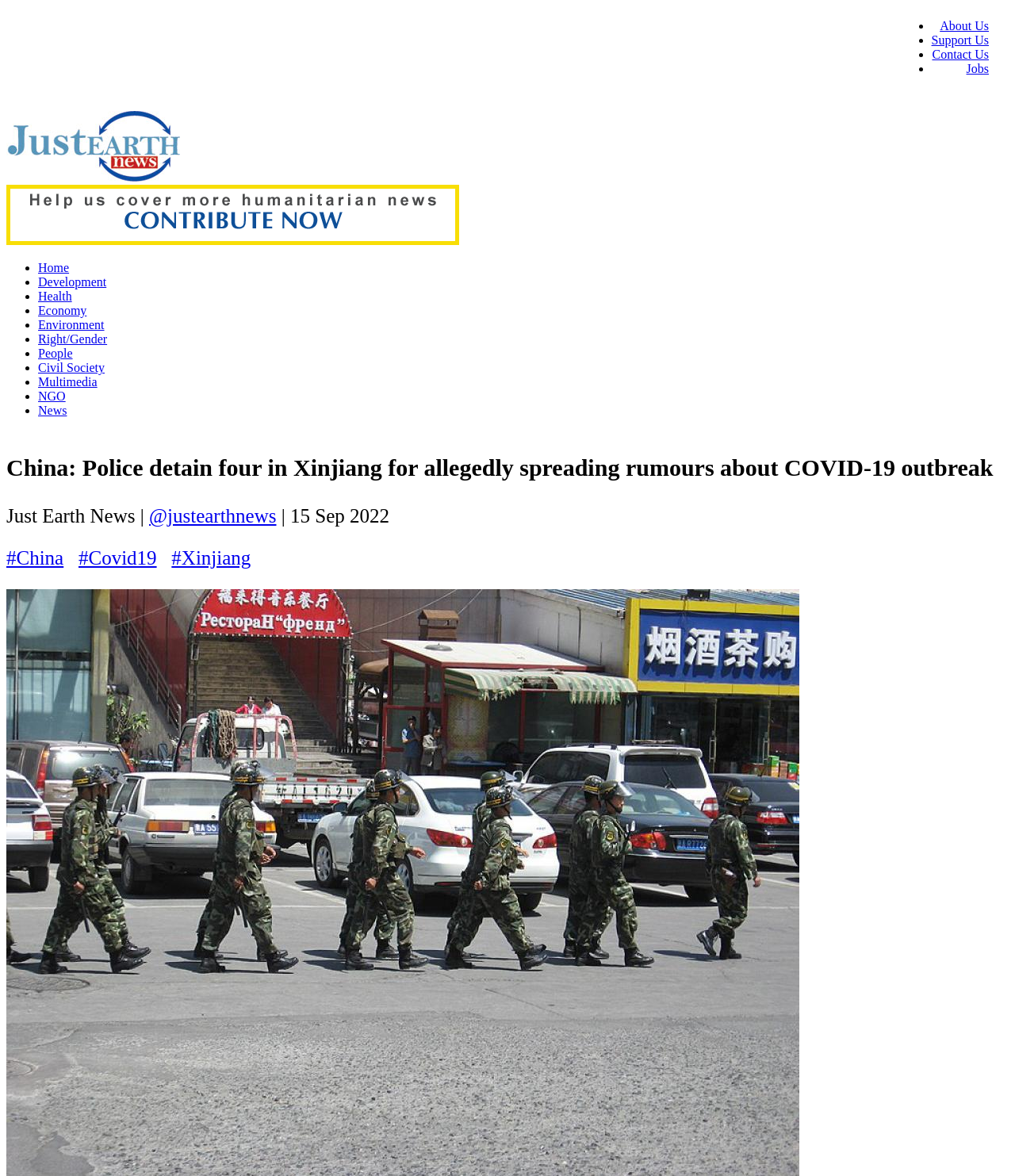Highlight the bounding box coordinates of the element that should be clicked to carry out the following instruction: "Go to Home". The coordinates must be given as four float numbers ranging from 0 to 1, i.e., [left, top, right, bottom].

[0.038, 0.222, 0.068, 0.233]